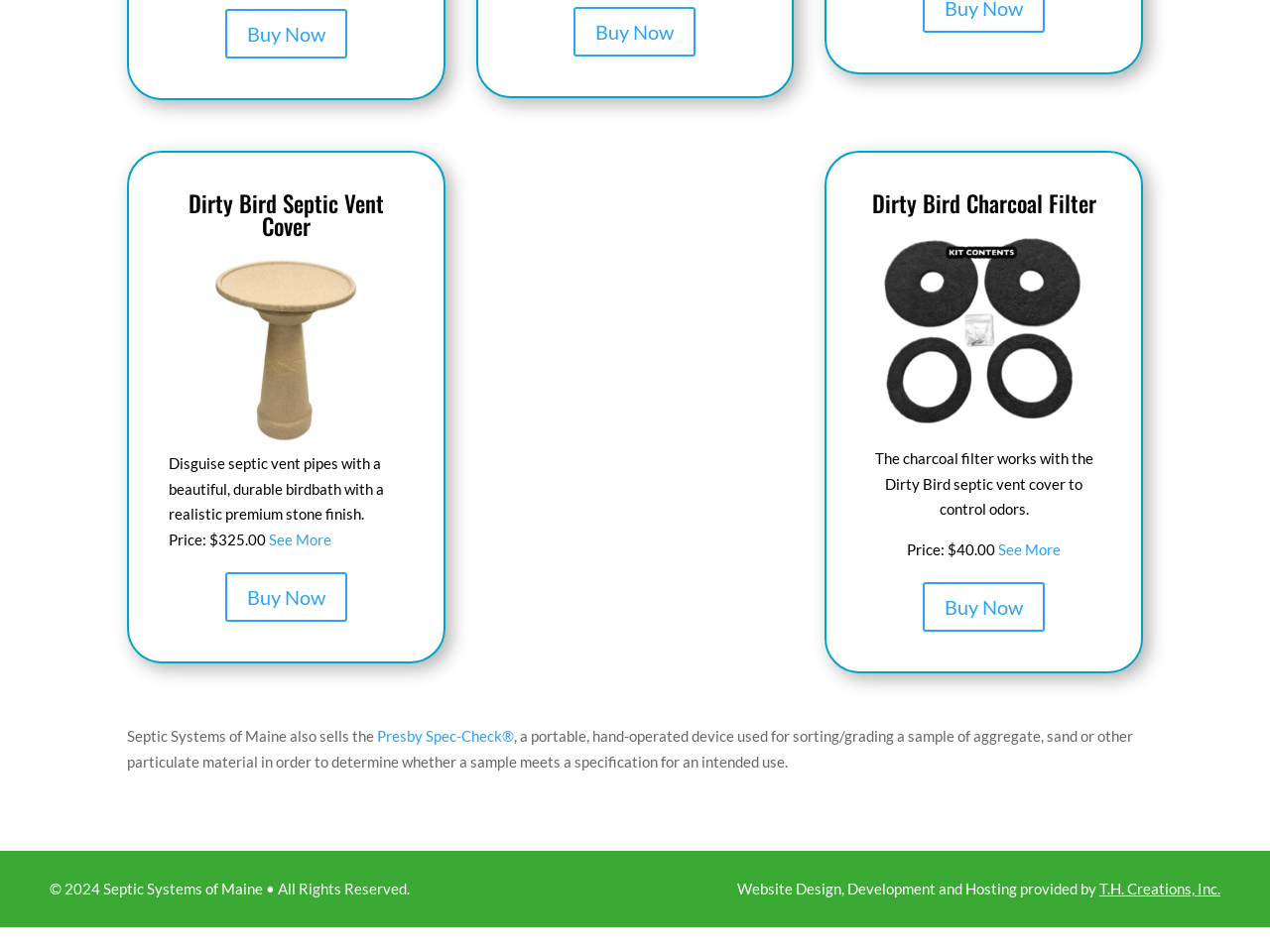Identify and provide the bounding box coordinates of the UI element described: "Buy Now". The coordinates should be formatted as [left, top, right, bottom], with each number being a float between 0 and 1.

[0.177, 0.601, 0.273, 0.653]